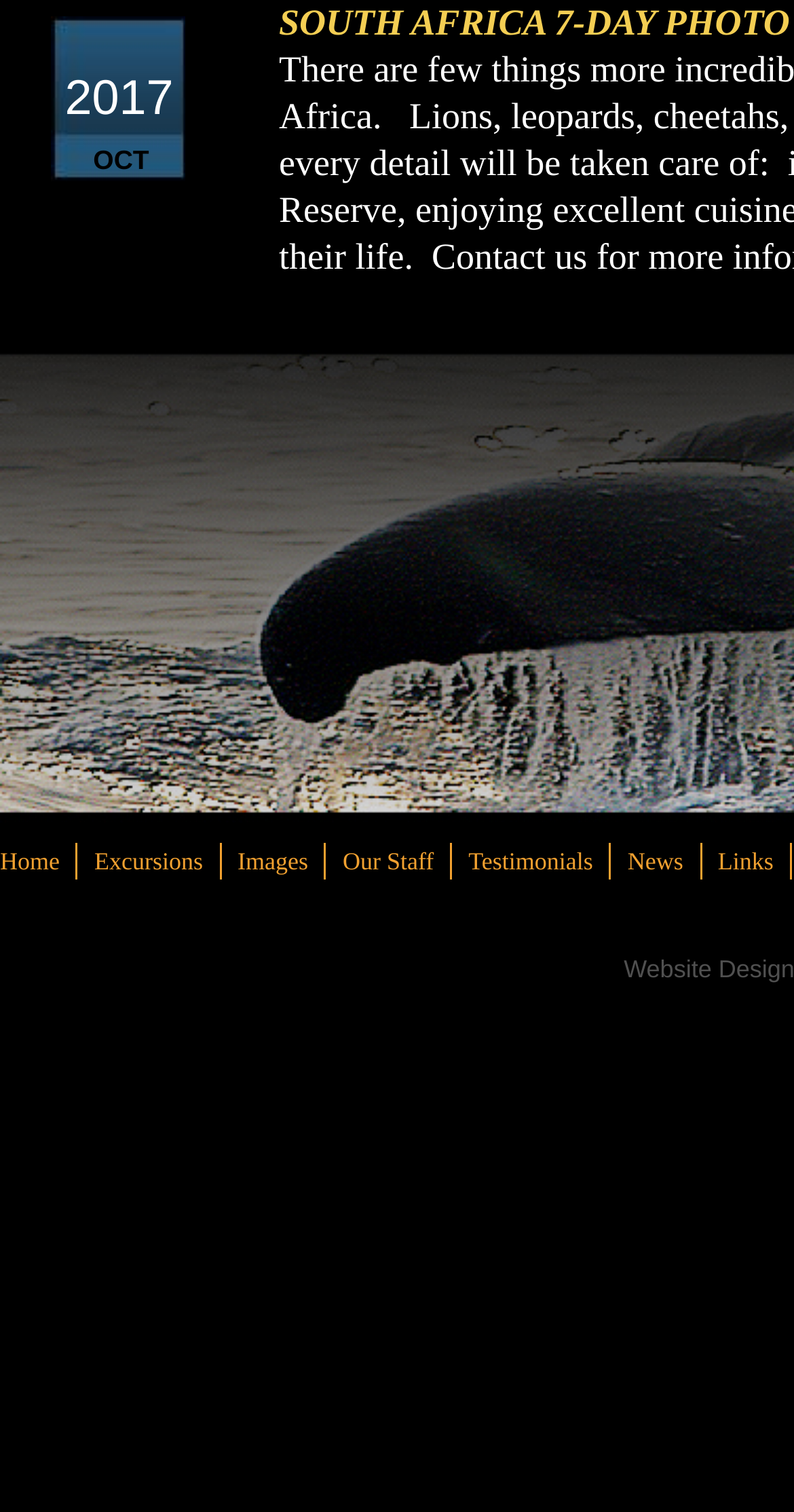How many images are in the 'Excursions' menu item?
Based on the image, respond with a single word or phrase.

2